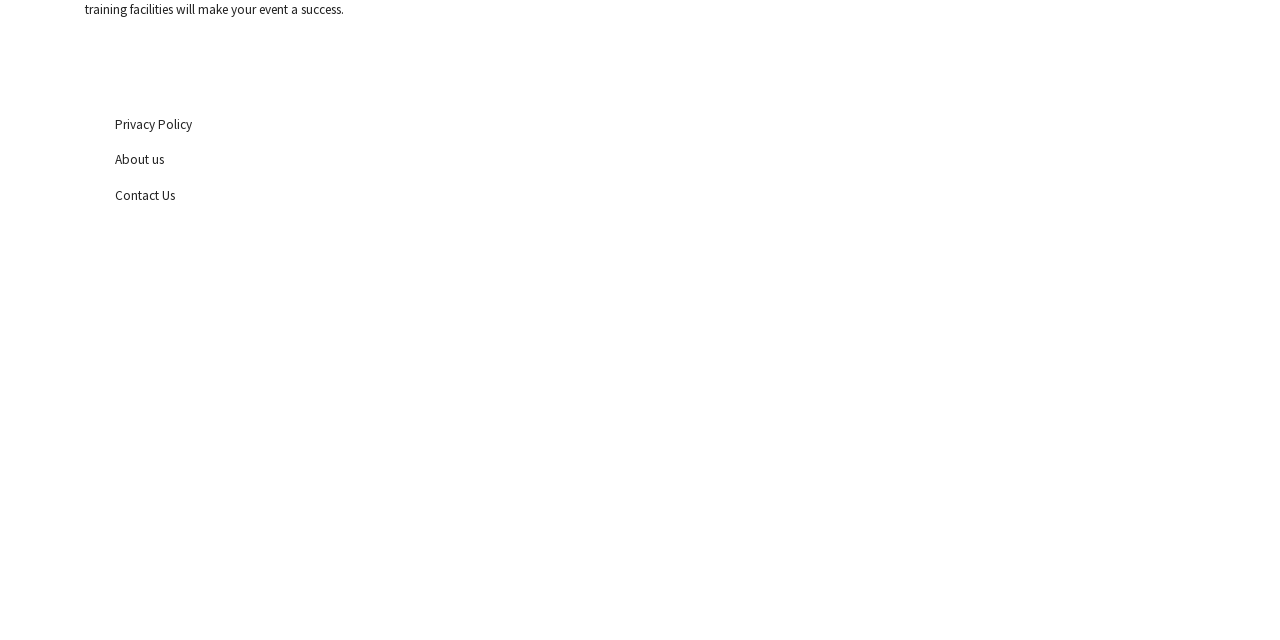Determine the bounding box coordinates (top-left x, top-left y, bottom-right x, bottom-right y) of the UI element described in the following text: https://absolutemouldremoval.com.au/melbourne/

[0.066, 0.544, 0.29, 0.571]